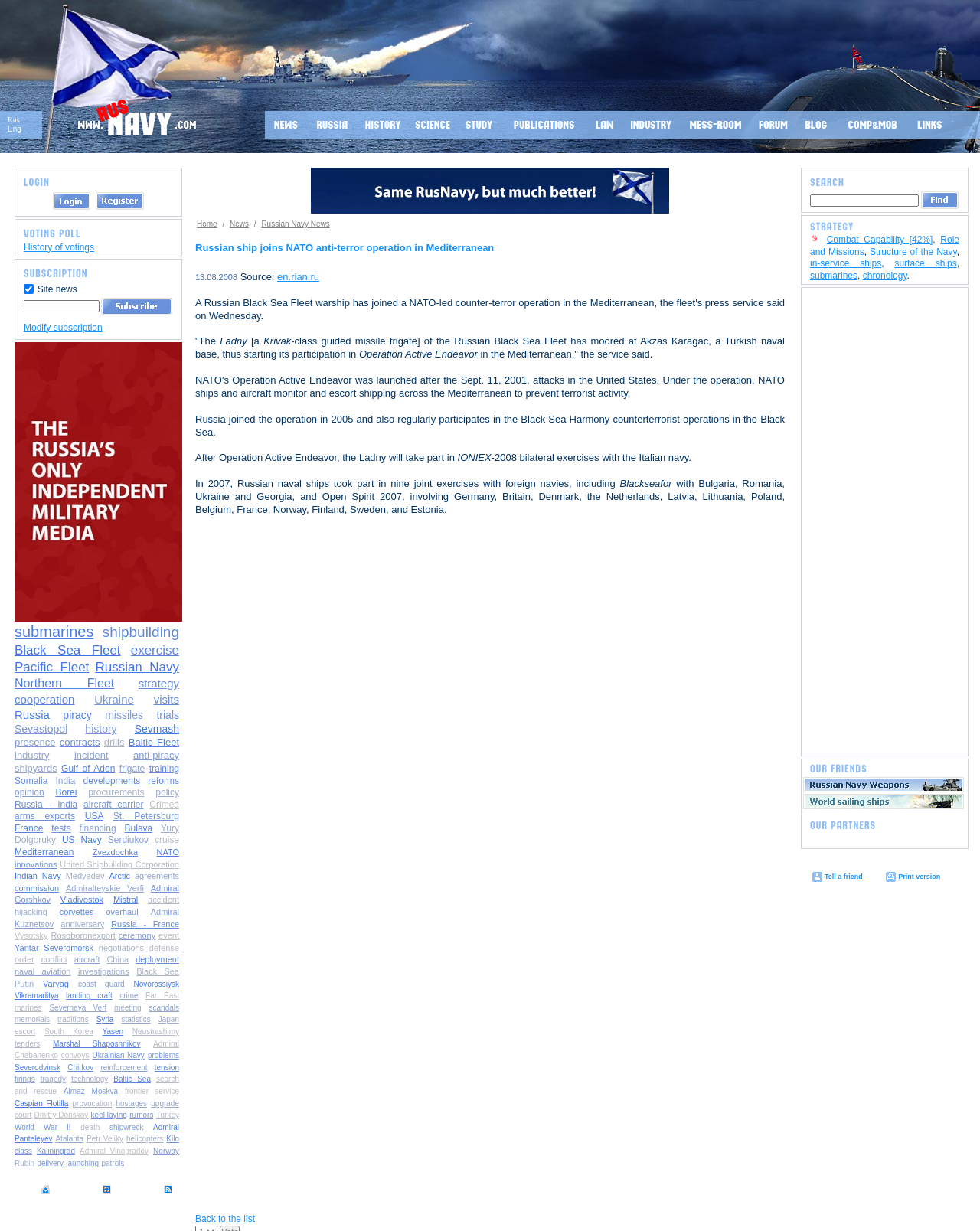Generate the text content of the main heading of the webpage.

Russian ship joins NATO anti-terror operation in Mediterranean